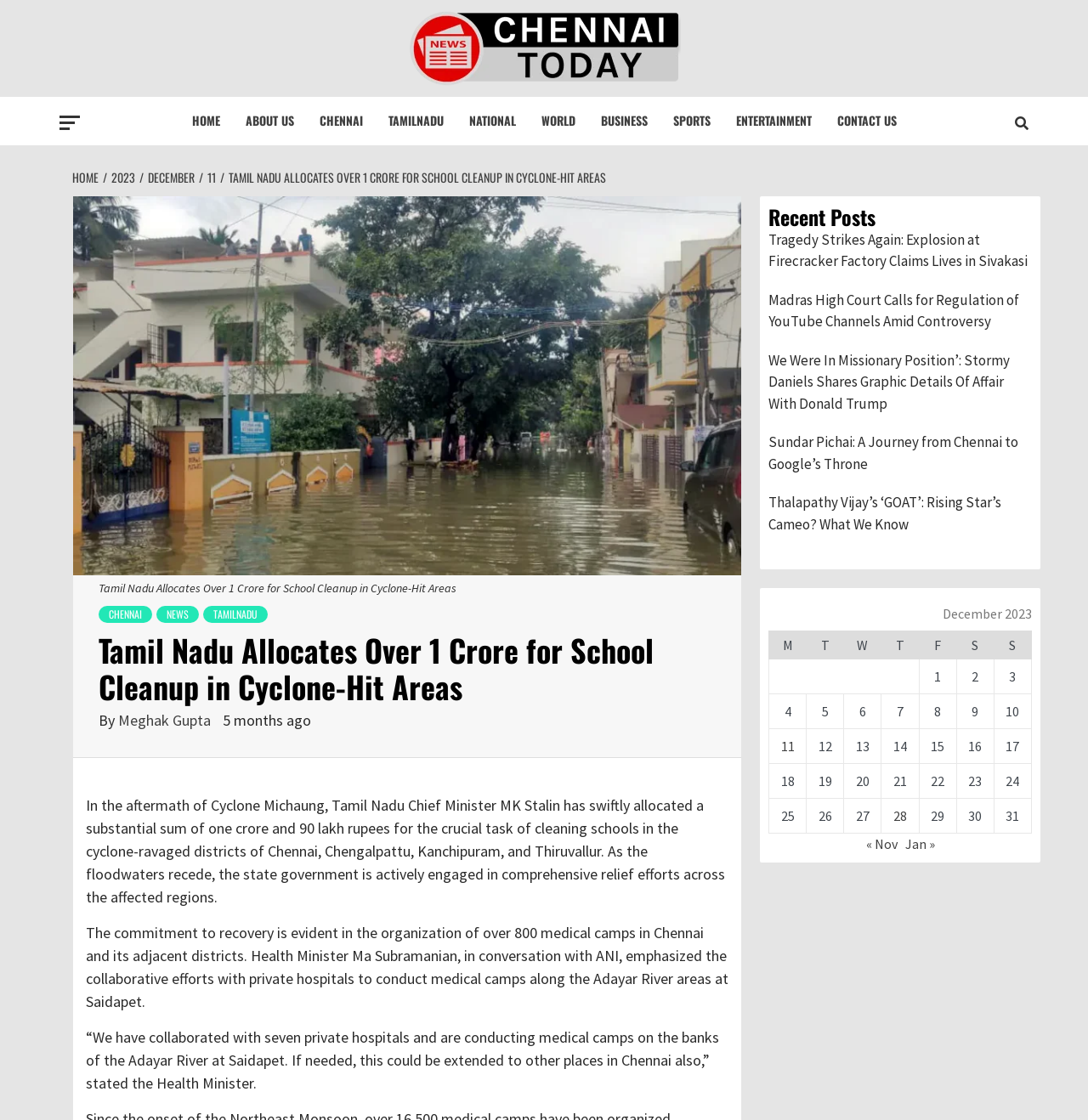Locate the bounding box coordinates of the clickable area to execute the instruction: "Check the calendar for December 2023". Provide the coordinates as four float numbers between 0 and 1, represented as [left, top, right, bottom].

[0.706, 0.533, 0.948, 0.744]